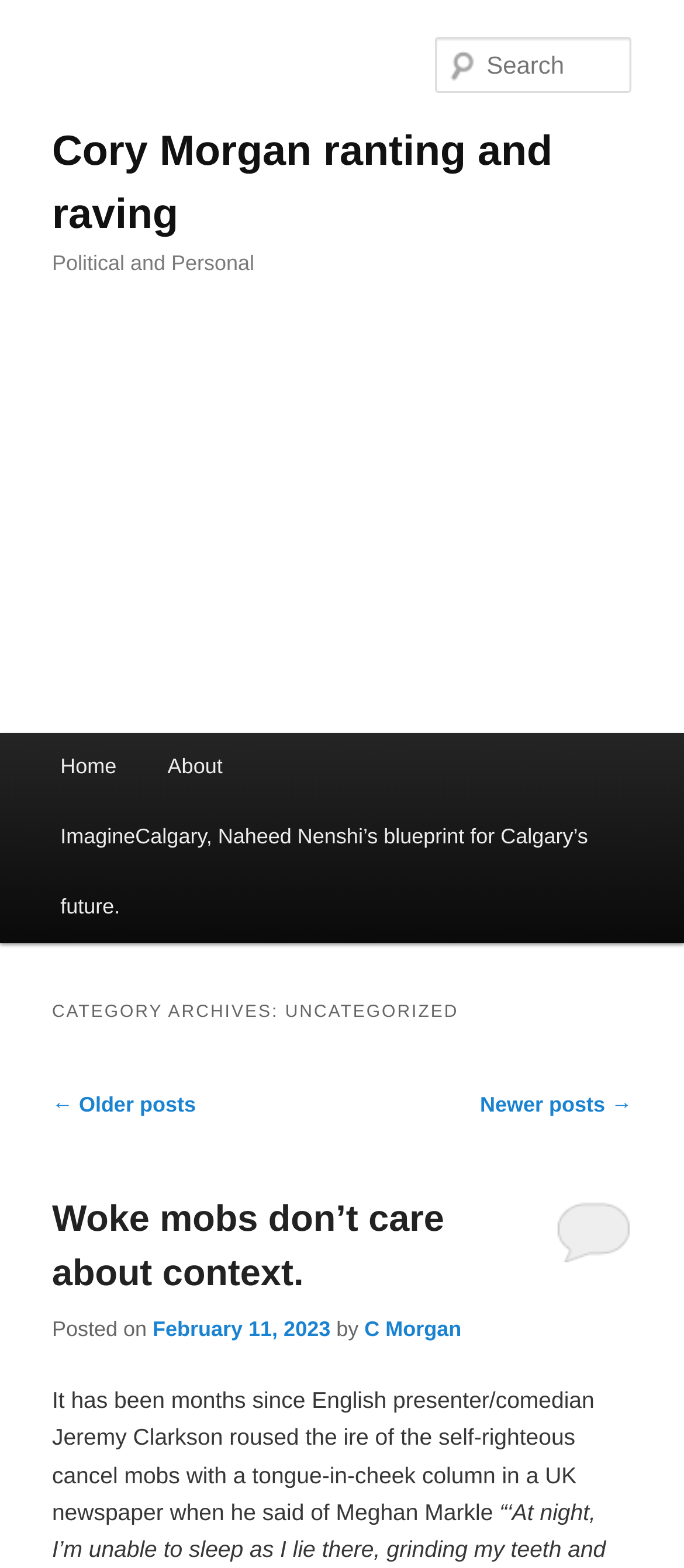Identify the bounding box coordinates necessary to click and complete the given instruction: "View newer posts".

[0.702, 0.697, 0.924, 0.713]